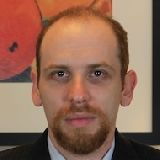Can you look at the image and give a comprehensive answer to the question:
What is the man wearing?

The image description states that the man appears to be in a business setting, and he is dressed in a suit and collared shirt, which suggests a professional attire.